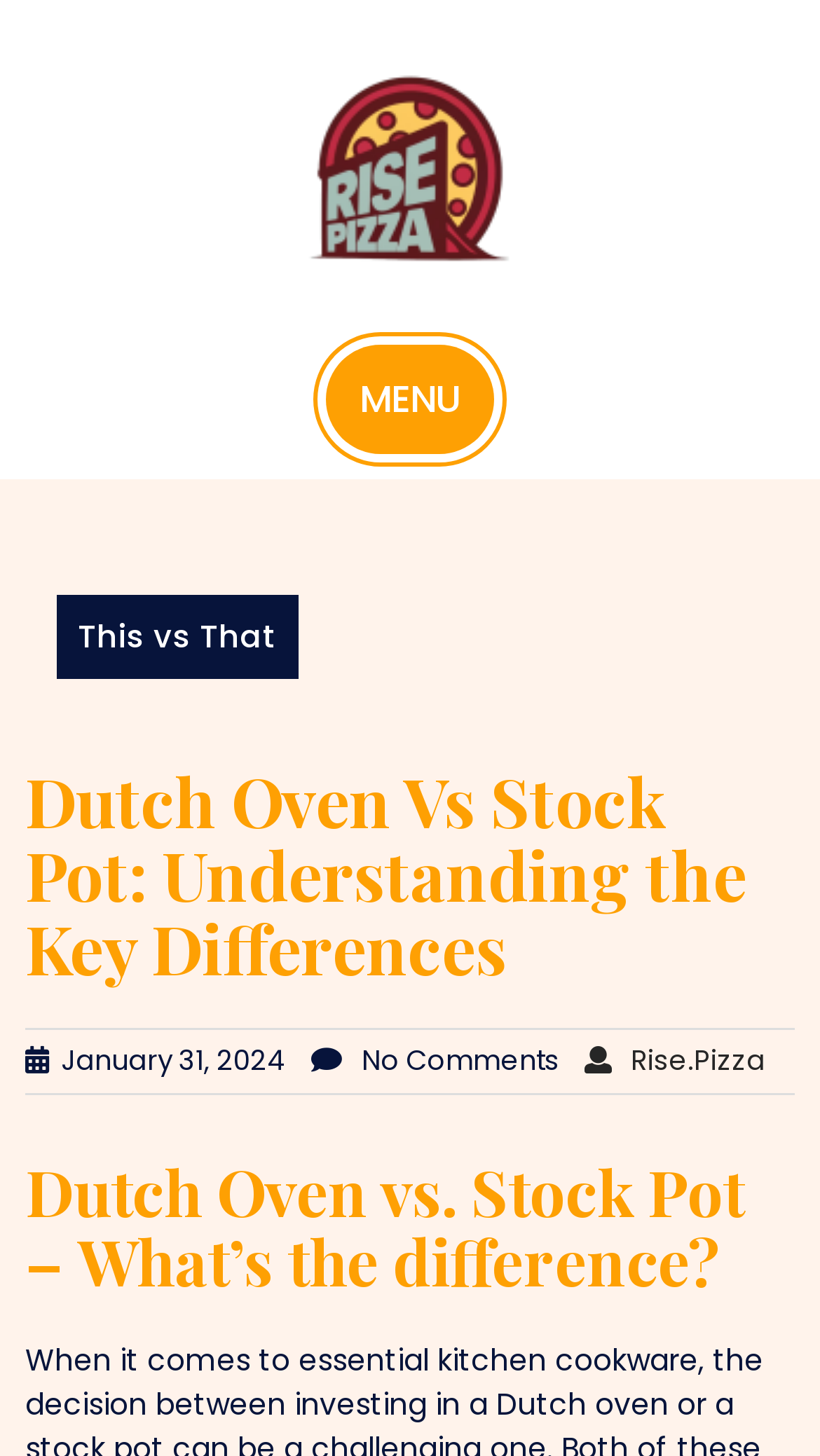Please answer the following question using a single word or phrase: 
What is the name of the website?

Rise.pizza